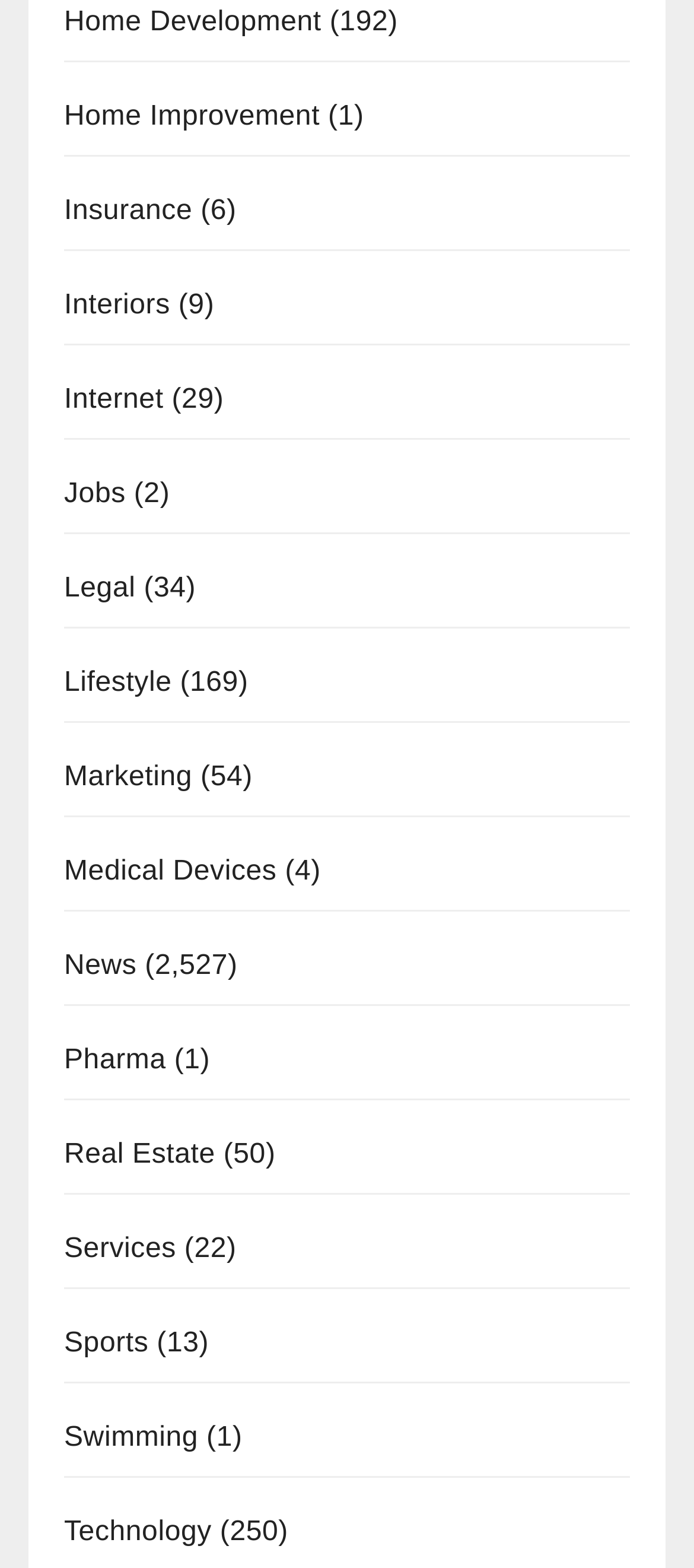Is the 'Swimming' category listed?
Based on the image content, provide your answer in one word or a short phrase.

Yes